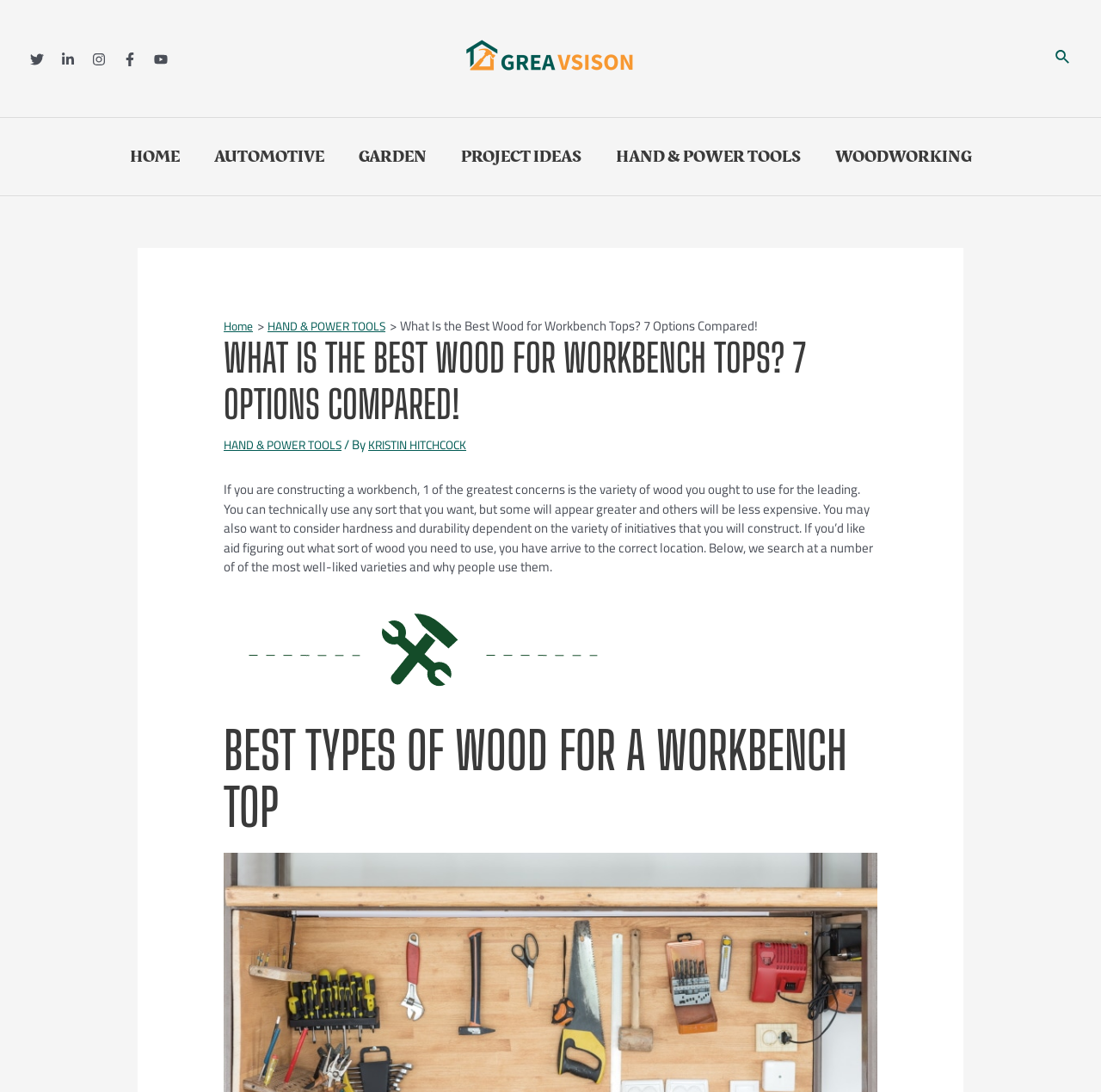What is the current article about?
Refer to the image and respond with a one-word or short-phrase answer.

Best wood for workbench tops